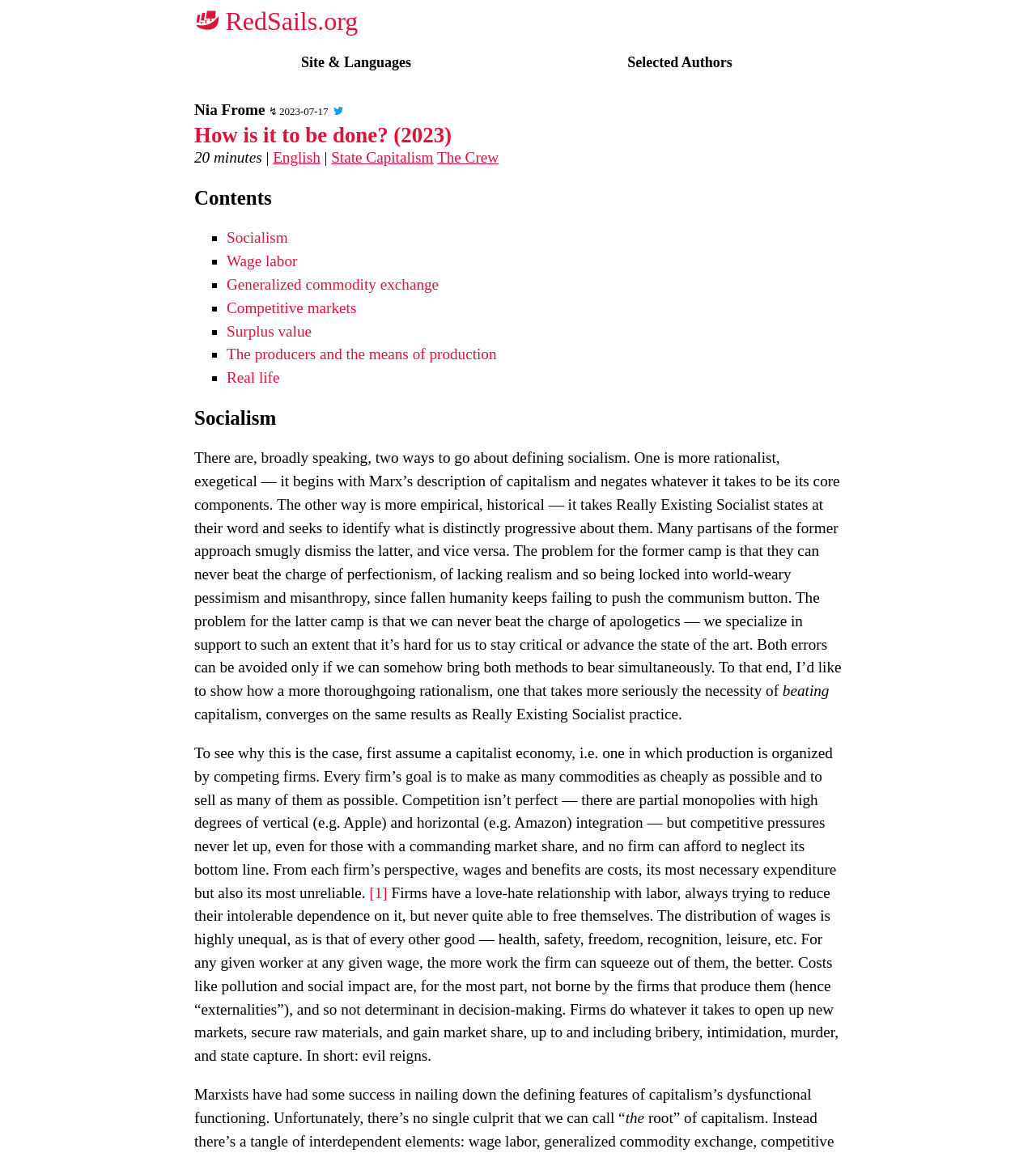Specify the bounding box coordinates of the region I need to click to perform the following instruction: "Read the article 'How is it to be done?'". The coordinates must be four float numbers in the range of 0 to 1, i.e., [left, top, right, bottom].

[0.188, 0.107, 0.812, 0.127]